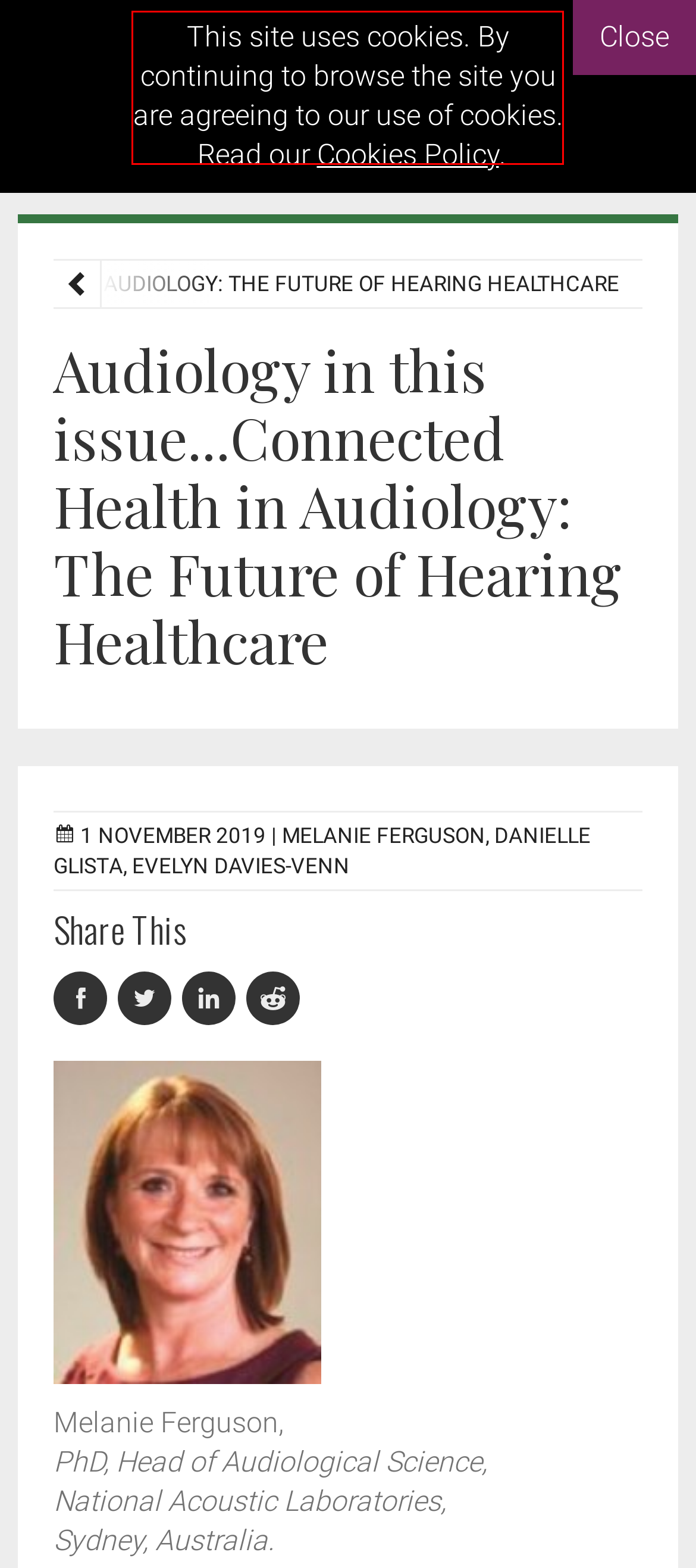Using the screenshot of a webpage with a red bounding box, pick the webpage description that most accurately represents the new webpage after the element inside the red box is clicked. Here are the candidates:
A. Guidelines | ENT & Audiology News
B. Understanding new and emerging categories of hearing devices | ENT & Audiology News
C. Events | ENT & Audiology News
D. Product Guide | ENT & Audiology News
E. News | ENT & Audiology News
F. ENT | ENT & Audiology News
G. Industry News | ENT & Audiology News
H. New hearing healthcare service-delivery models with connected technologies | ENT & Audiology News

F